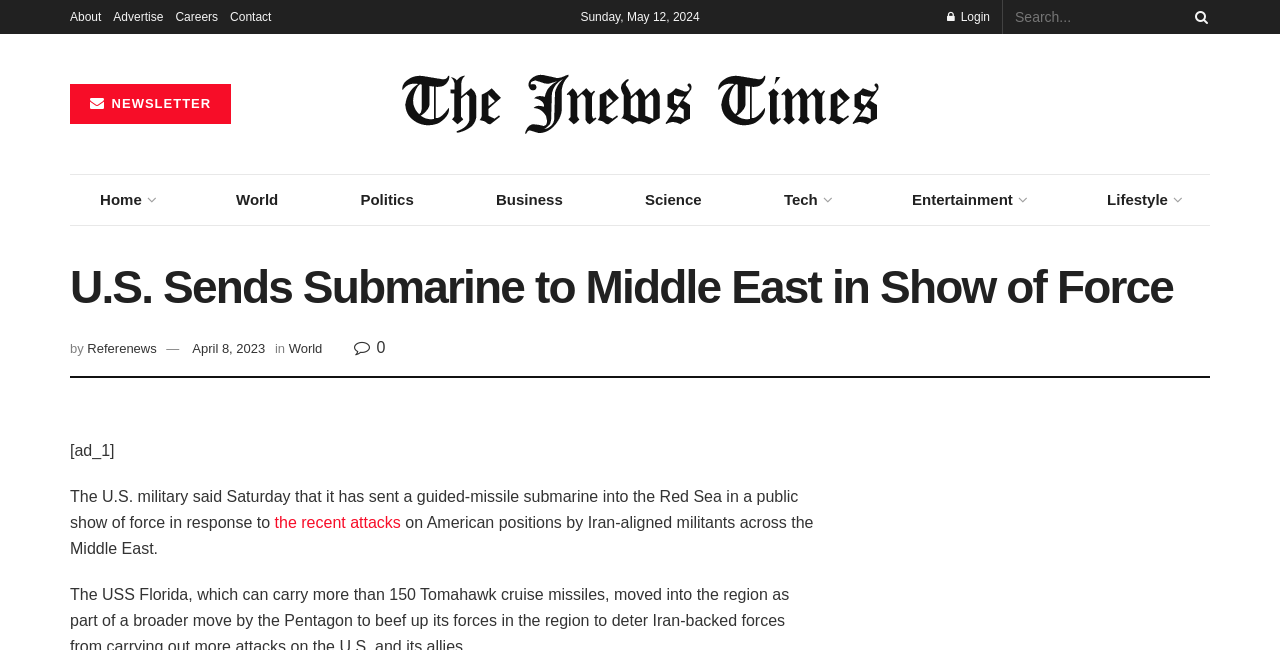What is the region mentioned in the article?
Give a thorough and detailed response to the question.

I found the text 'The U.S. military said Saturday that it has sent a guided-missile submarine into the Red Sea in a public show of force in response to the recent attacks on American positions by Iran-aligned militants across the Middle East.' which mentions the Middle East as the region where the events are taking place.